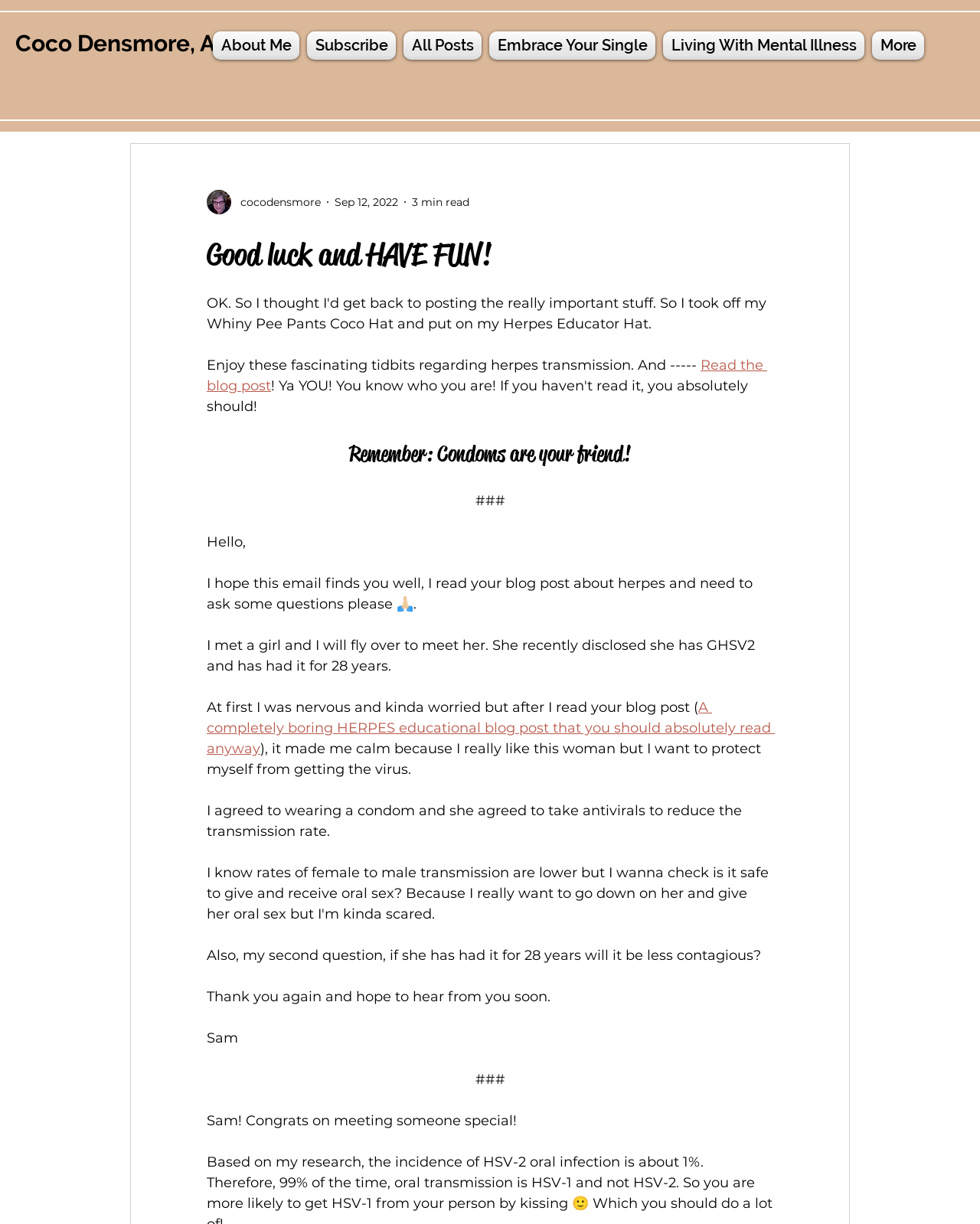Based on the image, please respond to the question with as much detail as possible:
What is the topic of the blog post?

The topic of the blog post is herpes transmission, which can be inferred from the text 'Enjoy these fascinating tidbits regarding herpes transmission.' and the link 'A completely boring HERPES educational blog post that you should absolutely read anyway'.